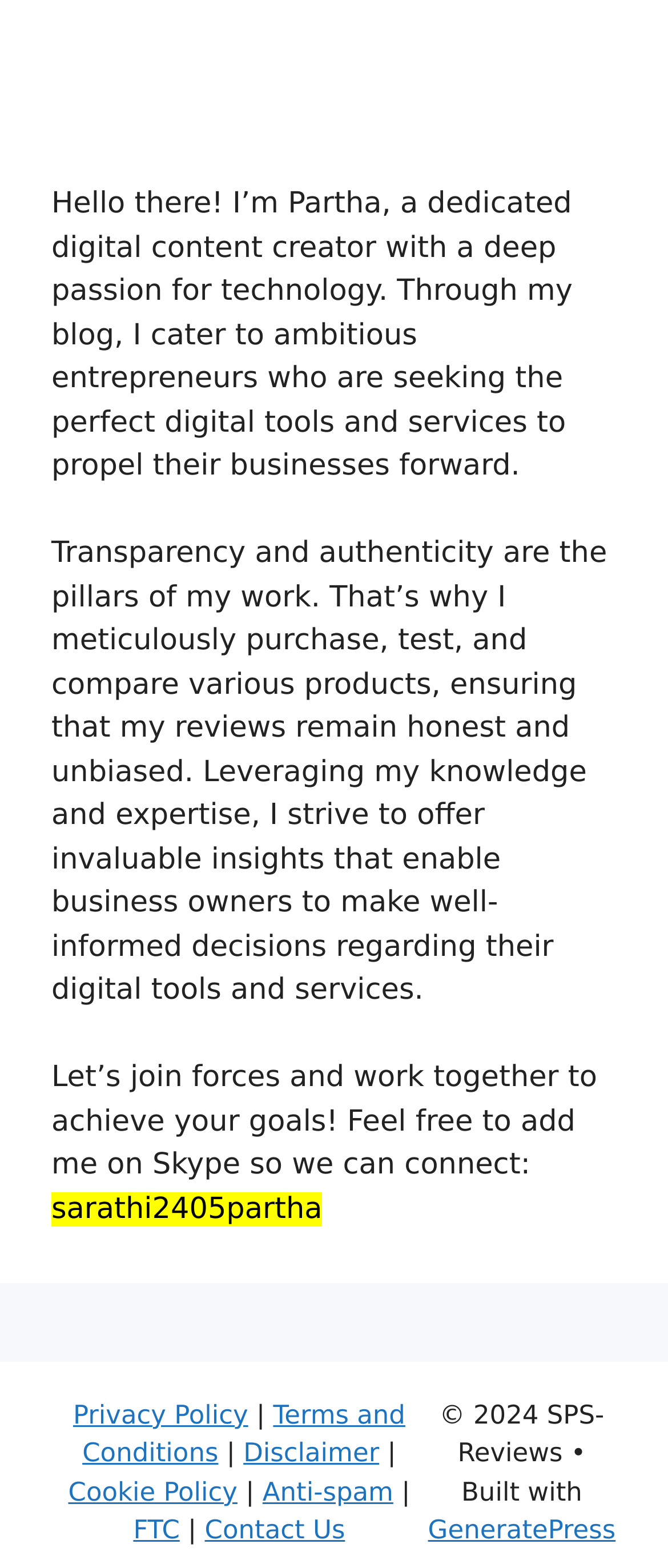Bounding box coordinates are specified in the format (top-left x, top-left y, bottom-right x, bottom-right y). All values are floating point numbers bounded between 0 and 1. Please provide the bounding box coordinate of the region this sentence describes: Cookie Policy

[0.102, 0.942, 0.356, 0.961]